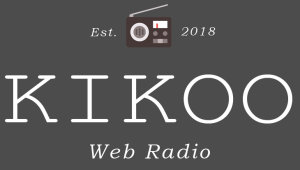What is the color of the background?
Look at the image and construct a detailed response to the question.

The overall aesthetic of the logo is set against a dark gray background, which enhances the visibility of the white typography.